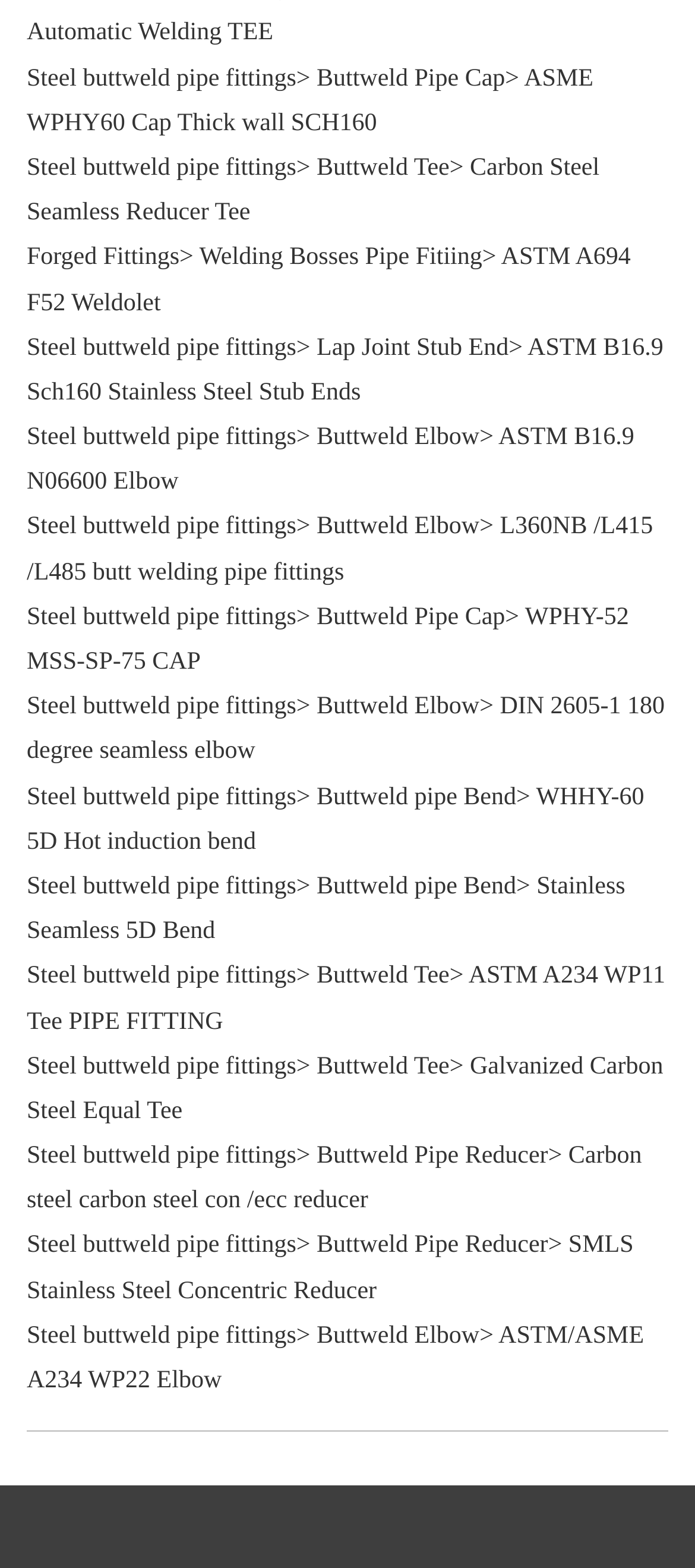Pinpoint the bounding box coordinates of the clickable area necessary to execute the following instruction: "View Buttweld Pipe Cap". The coordinates should be given as four float numbers between 0 and 1, namely [left, top, right, bottom].

[0.456, 0.042, 0.727, 0.059]